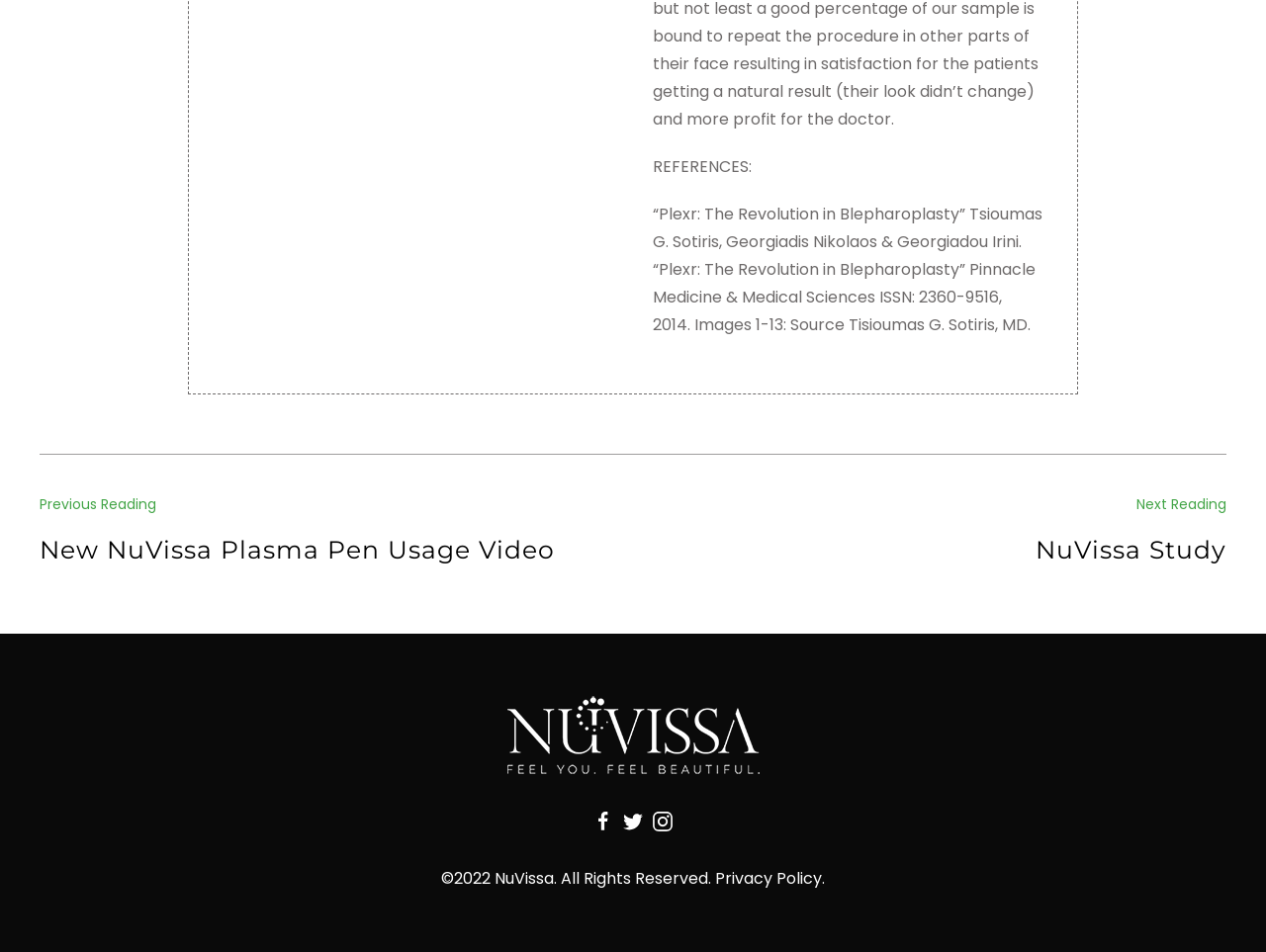What is the name of the author of the reference?
Please give a detailed and thorough answer to the question, covering all relevant points.

I found the StaticText element '“Plexr: The Revolution in Blepharoplasty” Tsioumas G. Sotiris, Georgiadis Nikolaos & Georgiadou Irini.' which mentions the author's name as Tsioumas G. Sotiris.